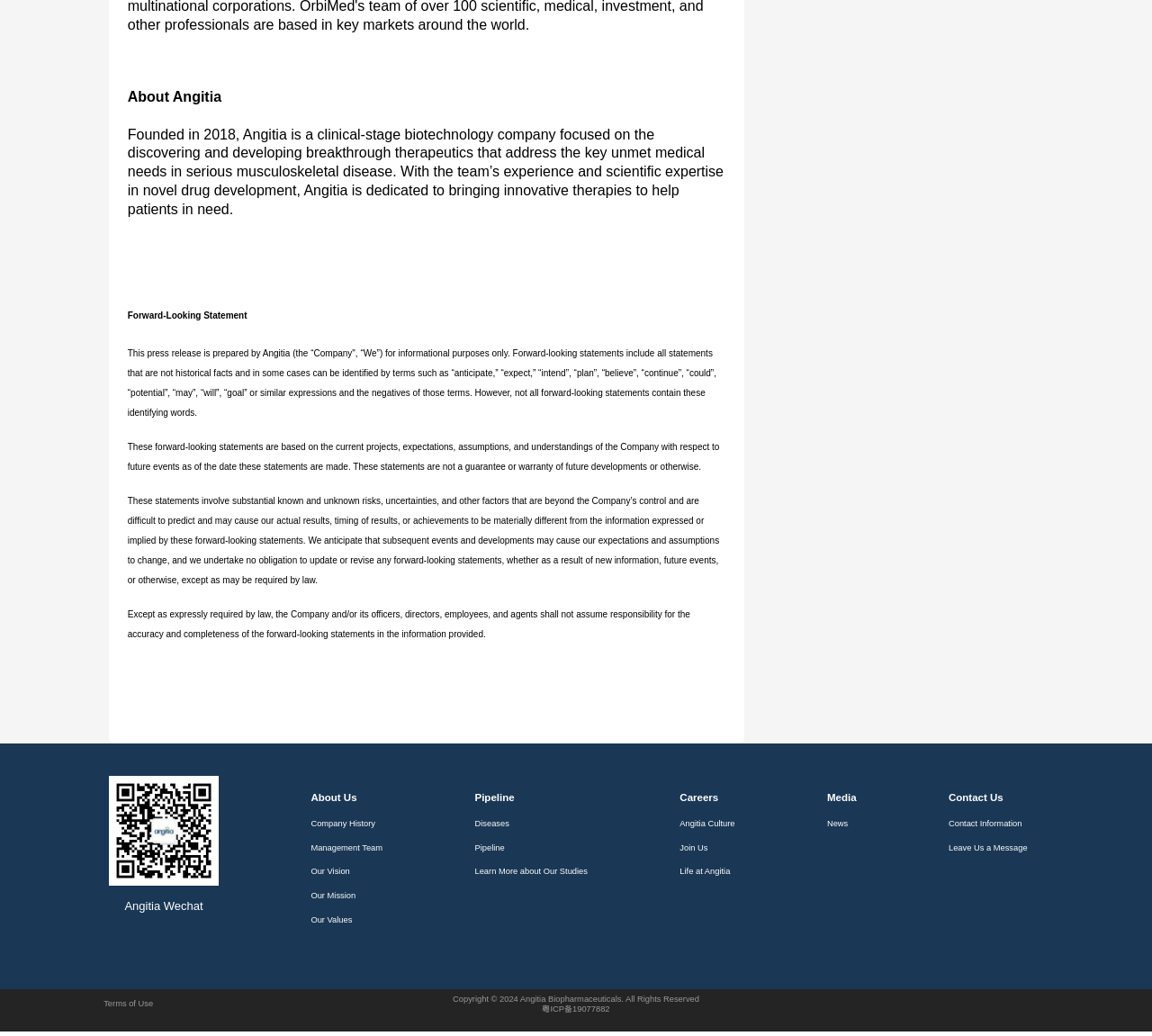Provide a short, one-word or phrase answer to the question below:
Is there a way to contact the company?

Yes